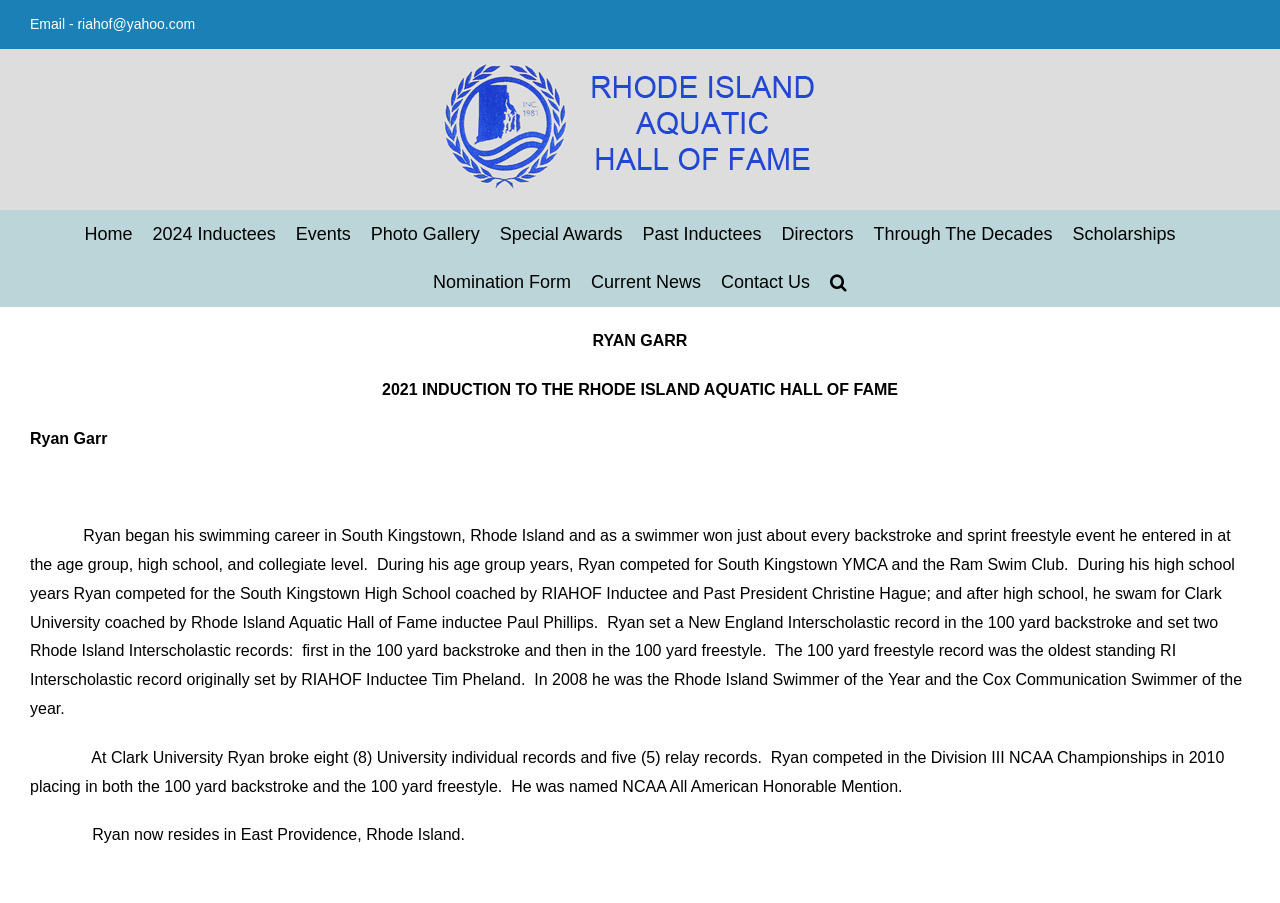Identify the bounding box coordinates for the element that needs to be clicked to fulfill this instruction: "Share on Facebook". Provide the coordinates in the format of four float numbers between 0 and 1: [left, top, right, bottom].

None